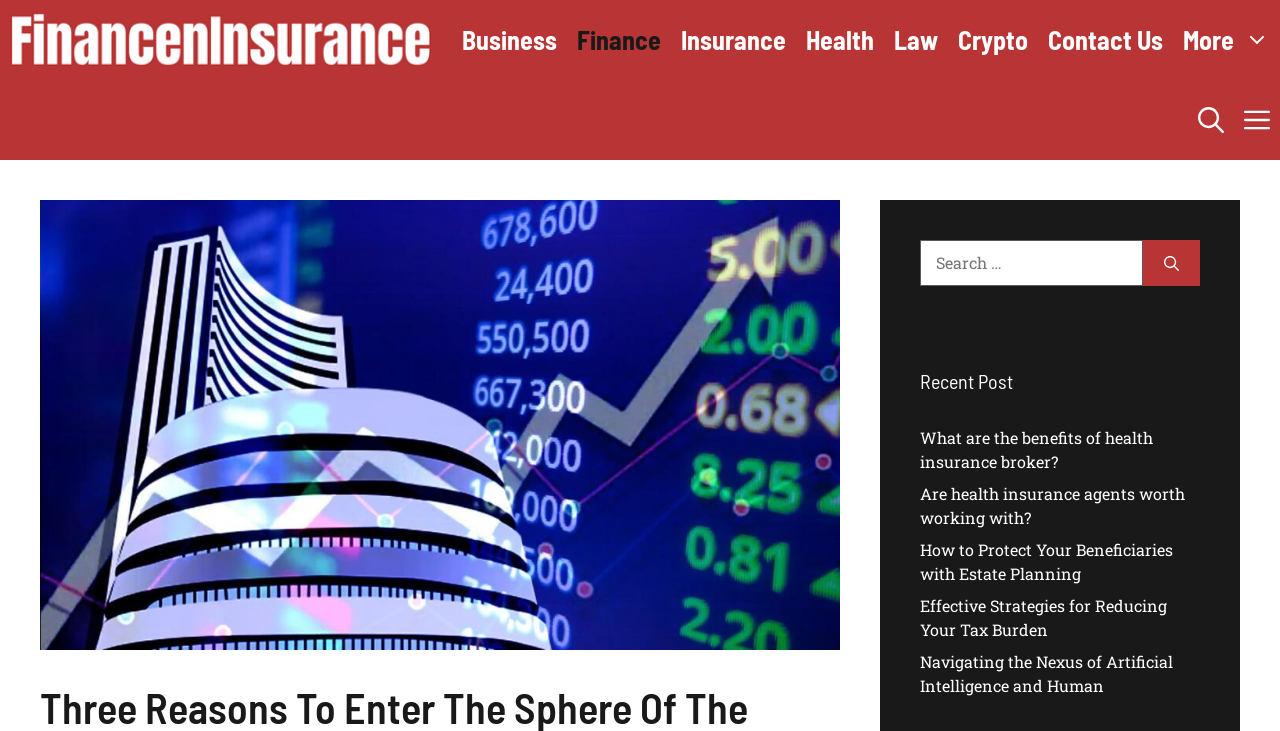Respond to the following query with just one word or a short phrase: 
How many links are in the primary navigation?

9